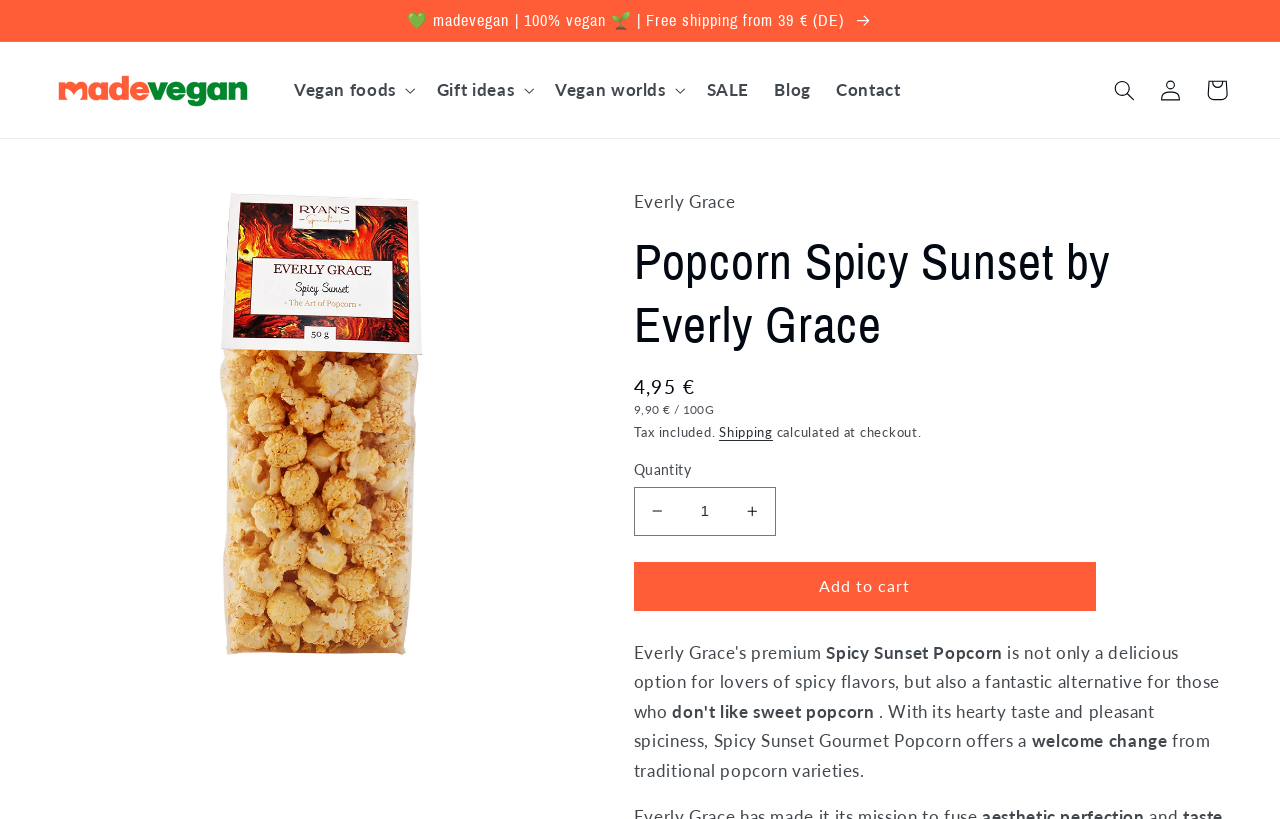What is the purpose of the 'Add to cart' button?
Please ensure your answer to the question is detailed and covers all necessary aspects.

I inferred the purpose of the 'Add to cart' button by its location near the product information section and its text content, which suggests that it is used to add the product to the cart.